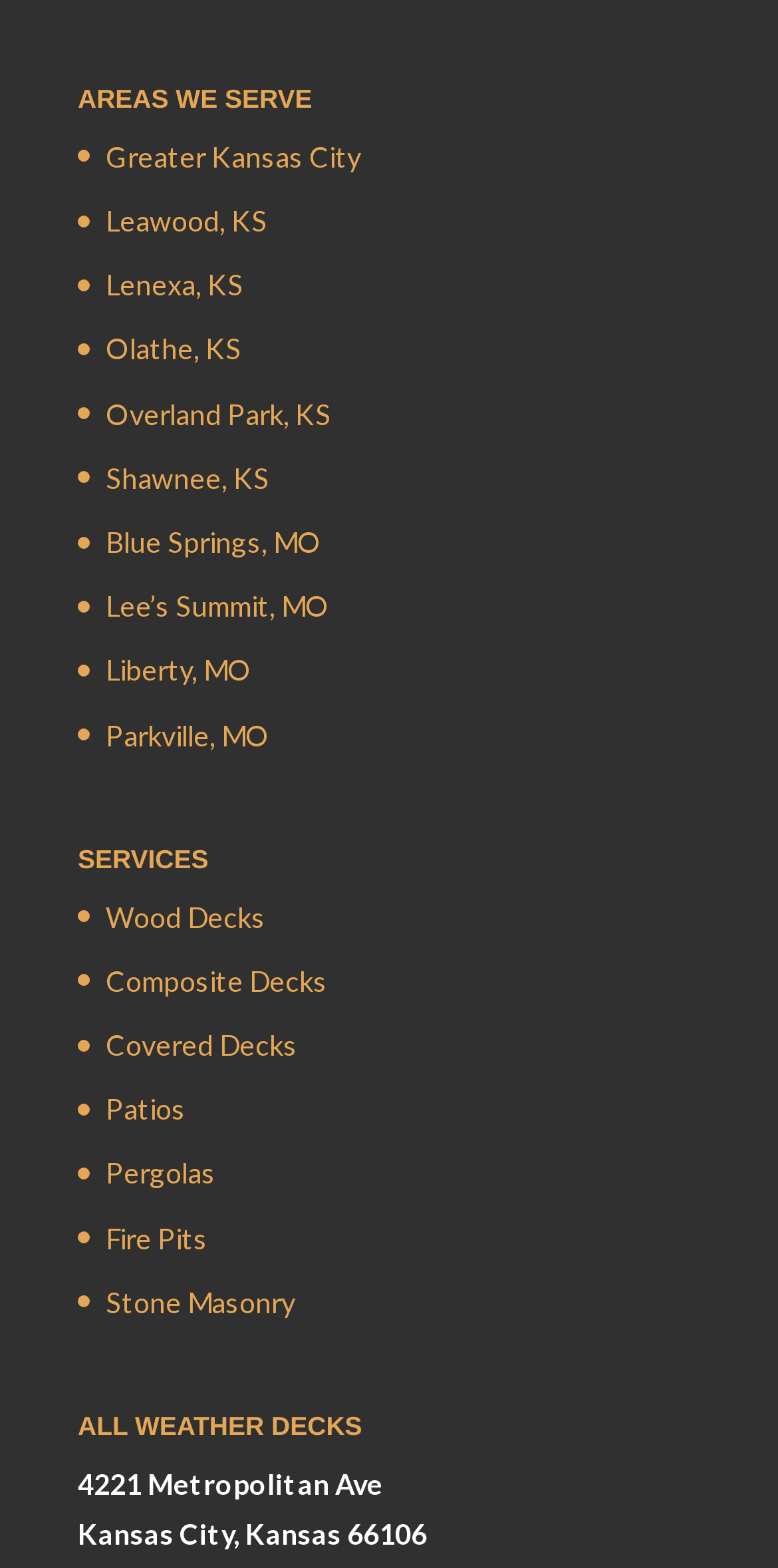Using the provided element description: "Lenexa, KS", identify the bounding box coordinates. The coordinates should be four floats between 0 and 1 in the order [left, top, right, bottom].

[0.136, 0.171, 0.313, 0.192]